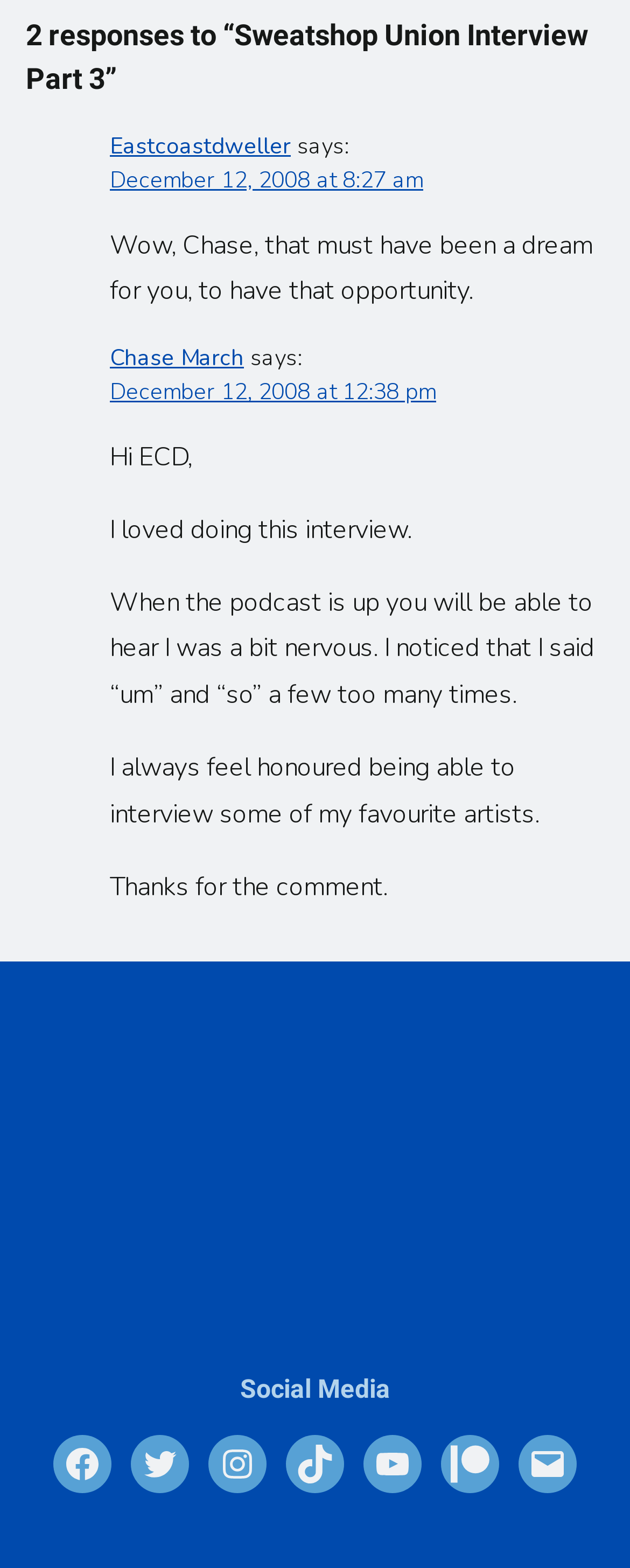Determine the bounding box coordinates of the element's region needed to click to follow the instruction: "Check the time of the comment from Chase March". Provide these coordinates as four float numbers between 0 and 1, formatted as [left, top, right, bottom].

[0.174, 0.24, 0.692, 0.26]